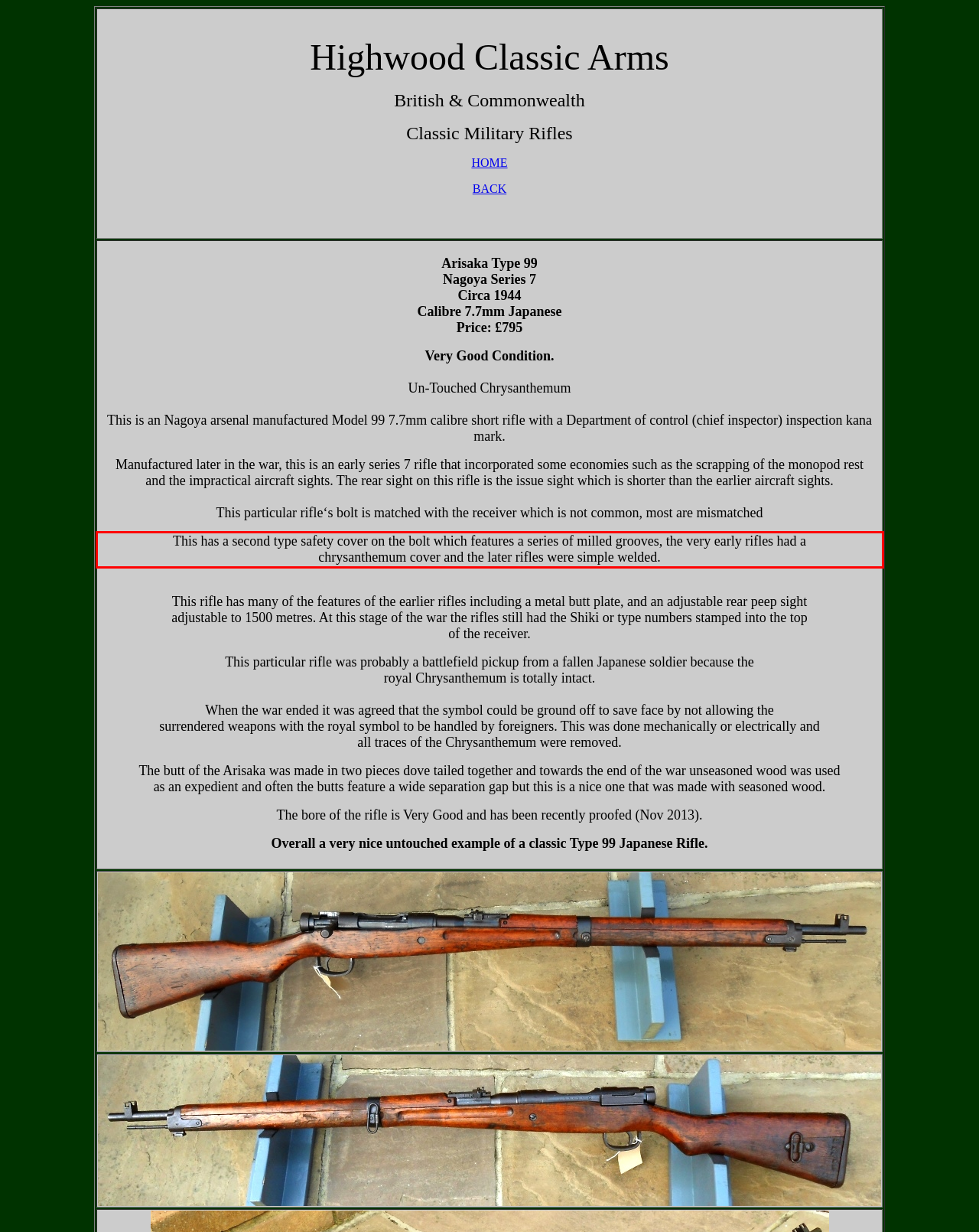Given a webpage screenshot with a red bounding box, perform OCR to read and deliver the text enclosed by the red bounding box.

This has a second type safety cover on the bolt which features a series of milled grooves, the very early rifles had a chrysanthemum cover and the later rifles were simple welded.